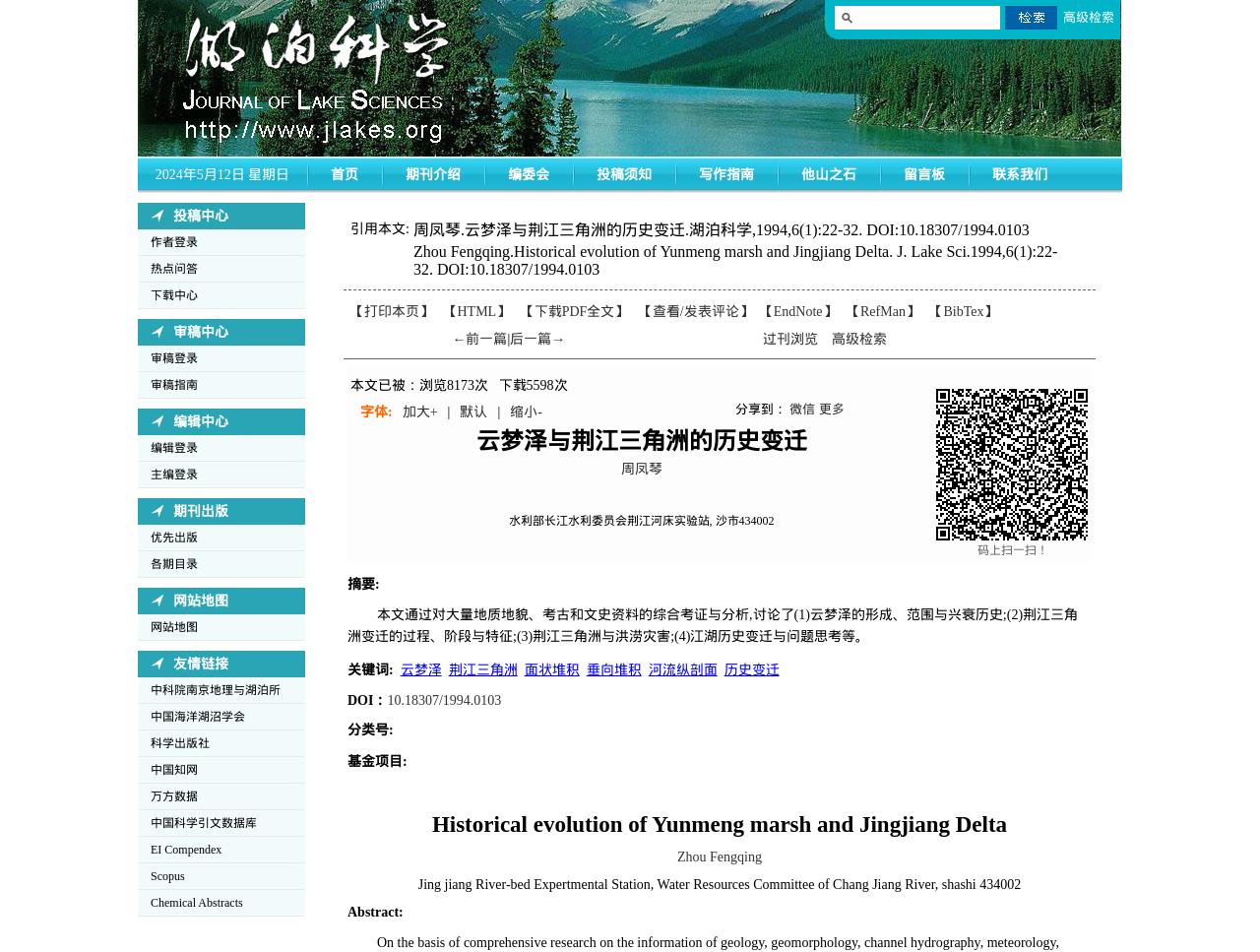Can you determine the bounding box coordinates of the area that needs to be clicked to fulfill the following instruction: "search for something"?

[0.68, 0.006, 0.794, 0.031]